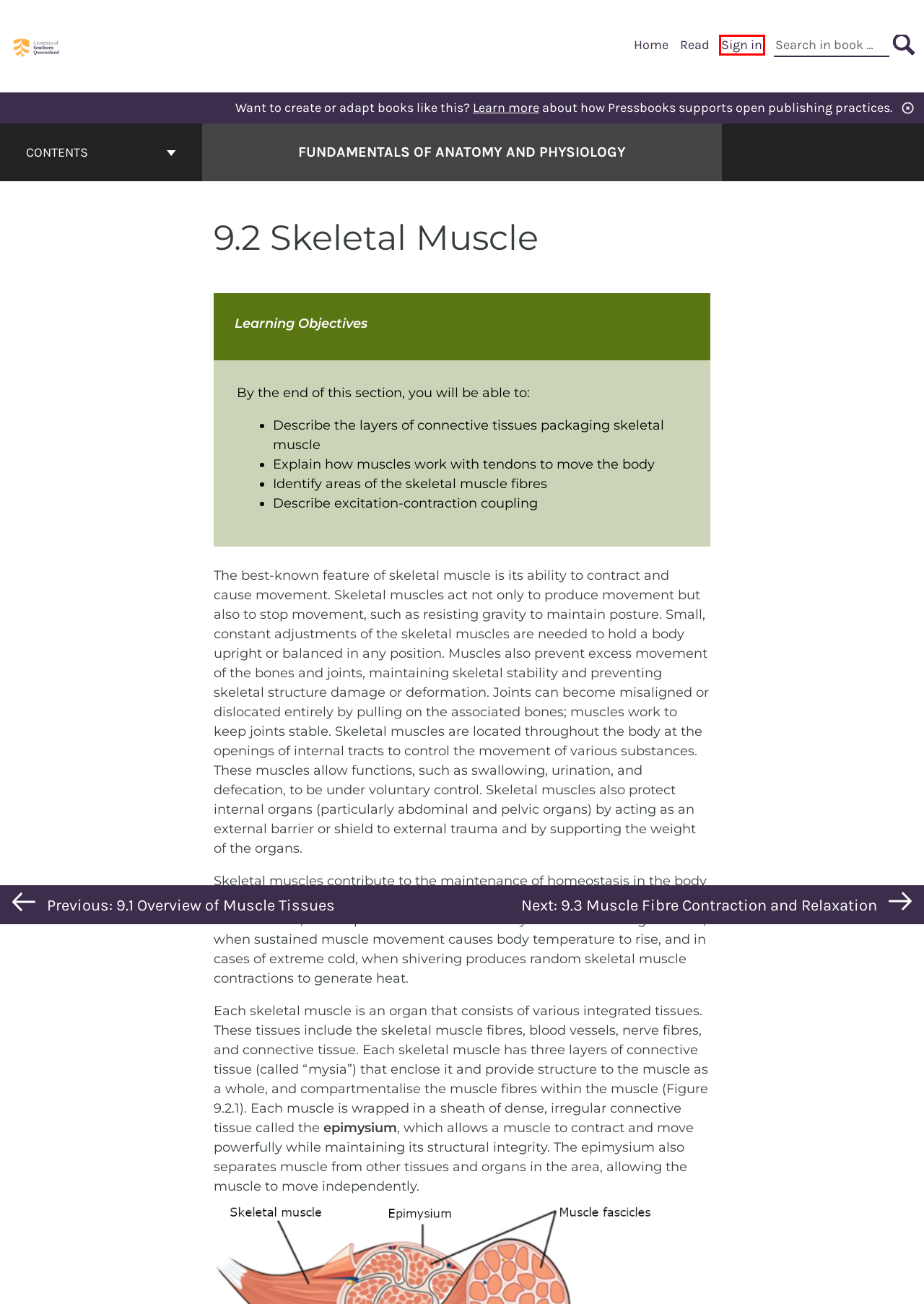Observe the screenshot of a webpage with a red bounding box around an element. Identify the webpage description that best fits the new page after the element inside the bounding box is clicked. The candidates are:
A. CC BY-SA 4.0 Deed | Attribution-ShareAlike 4.0 International
 | Creative Commons
B. About the Authors – Fundamentals of Anatomy and Physiology
C. Pressbooks Directory
D. 9.1 Overview of Muscle Tissues – Fundamentals of Anatomy and Physiology
E. Support guides | Pressbooks
F. Adapt open textbooks with Pressbooks
G. Log In ‹ Fundamentals of Anatomy and Physiology — Pressbooks
H. Fundamentals of Anatomy and Physiology – UniSQ Open Textbooks

G